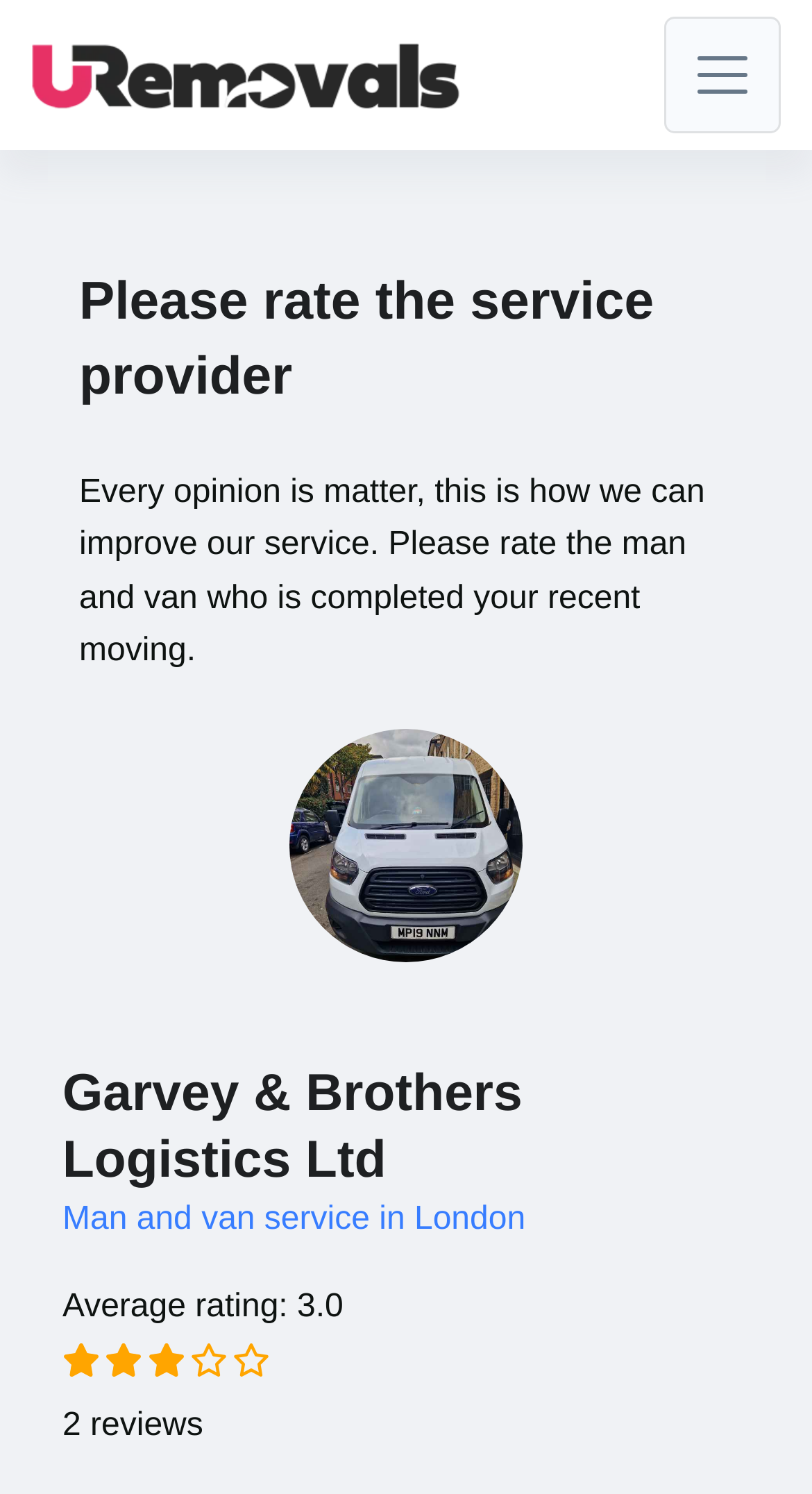Using the image as a reference, answer the following question in as much detail as possible:
What is the average rating of Garvey & Brothers Logistics Ltd?

The average rating can be found in the section where it says 'Average rating: 3.0'. This rating is likely based on the reviews left by customers who have used the company's services.